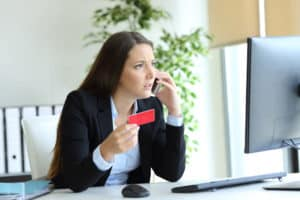Please provide a comprehensive response to the question below by analyzing the image: 
What is the executive holding?

The executive is holding a red credit card, which suggests that she is dealing with a financial issue, possibly related to identity theft or unauthorized charges.